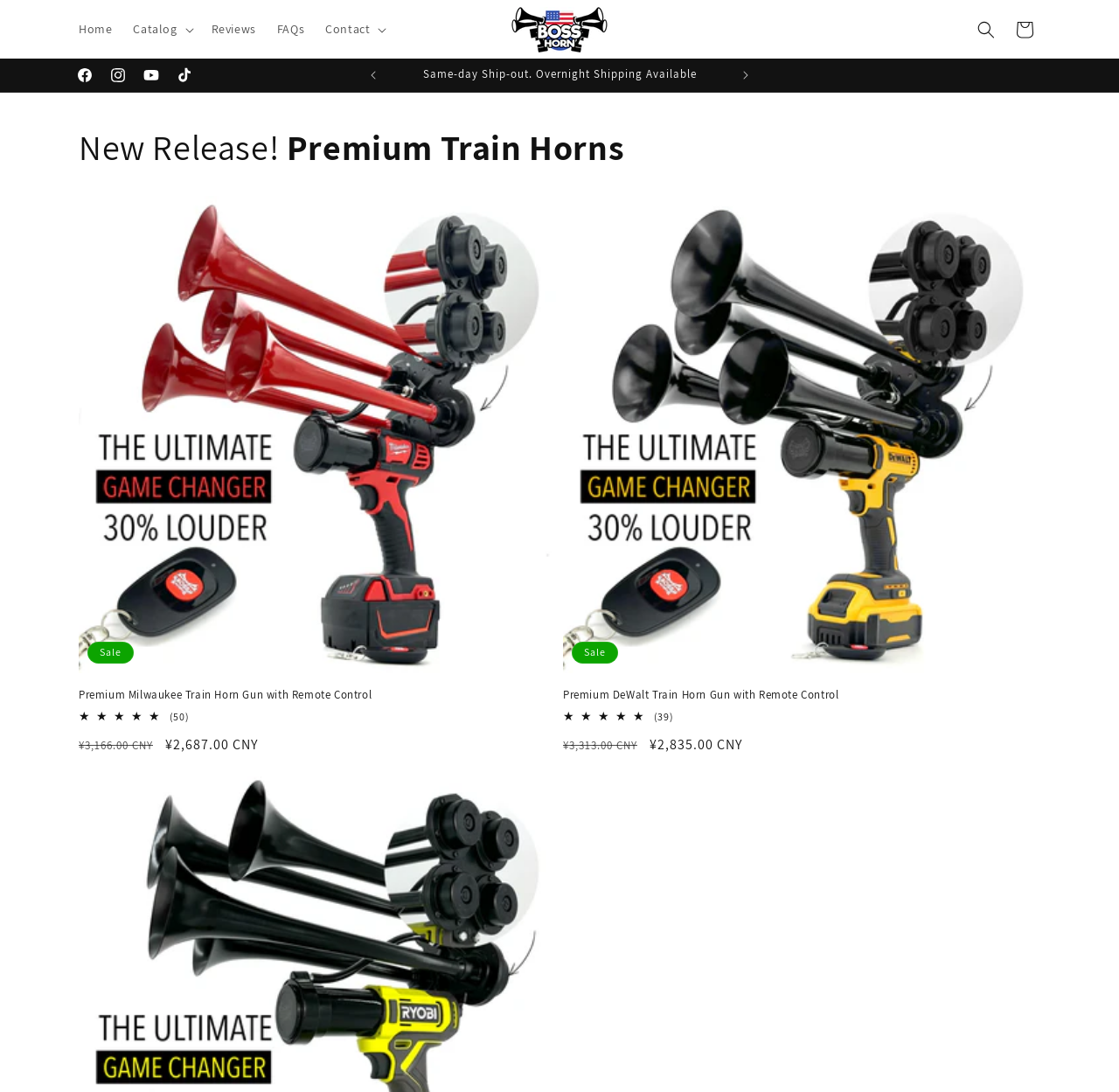Please indicate the bounding box coordinates for the clickable area to complete the following task: "Click the 'Home' link". The coordinates should be specified as four float numbers between 0 and 1, i.e., [left, top, right, bottom].

[0.061, 0.01, 0.11, 0.044]